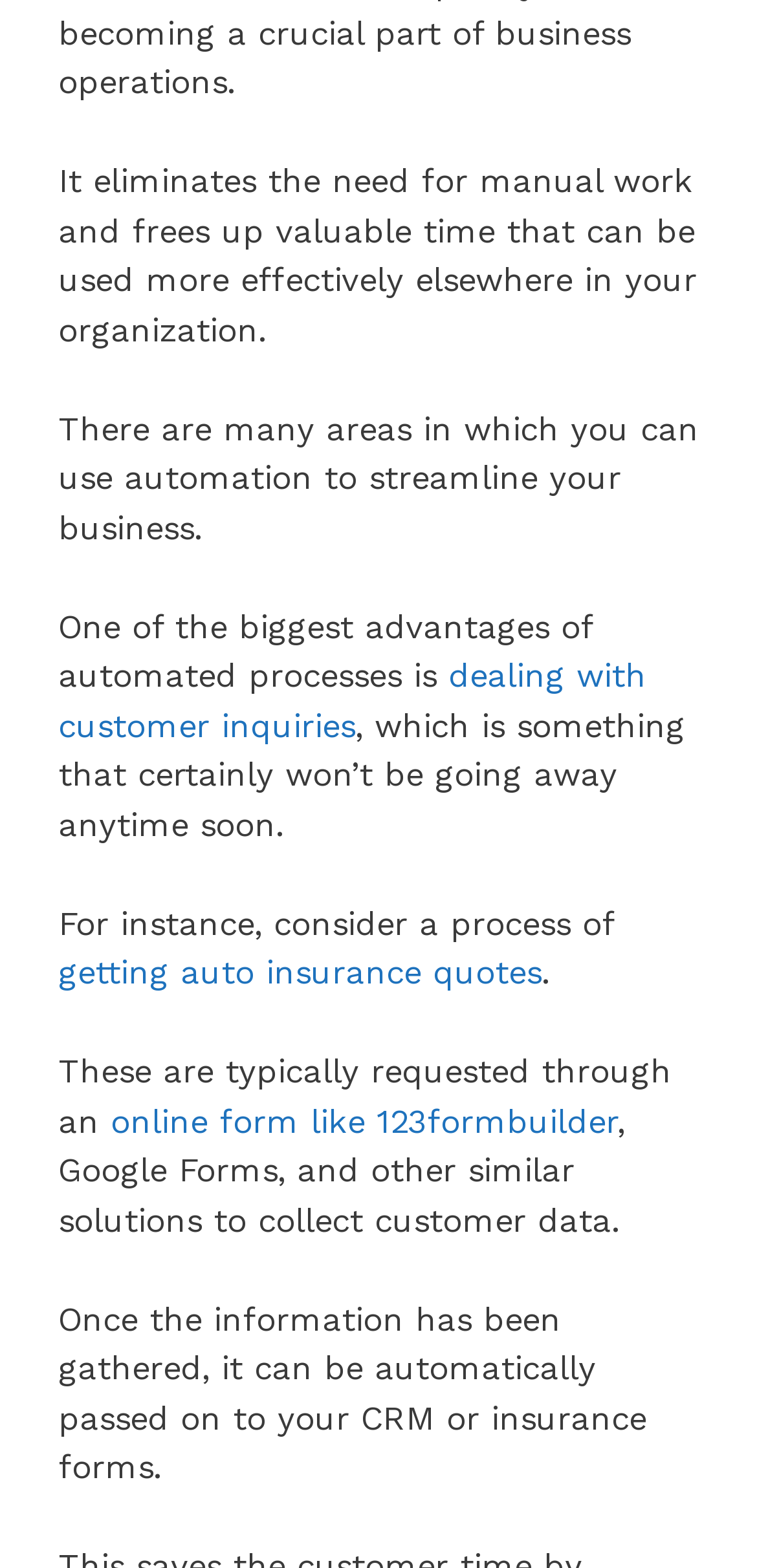Please analyze the image and provide a thorough answer to the question:
What is the benefit of automated processes?

According to the webpage, one of the biggest advantages of automated processes is that it eliminates the need for manual work and frees up valuable time that can be used more effectively elsewhere in the organization.